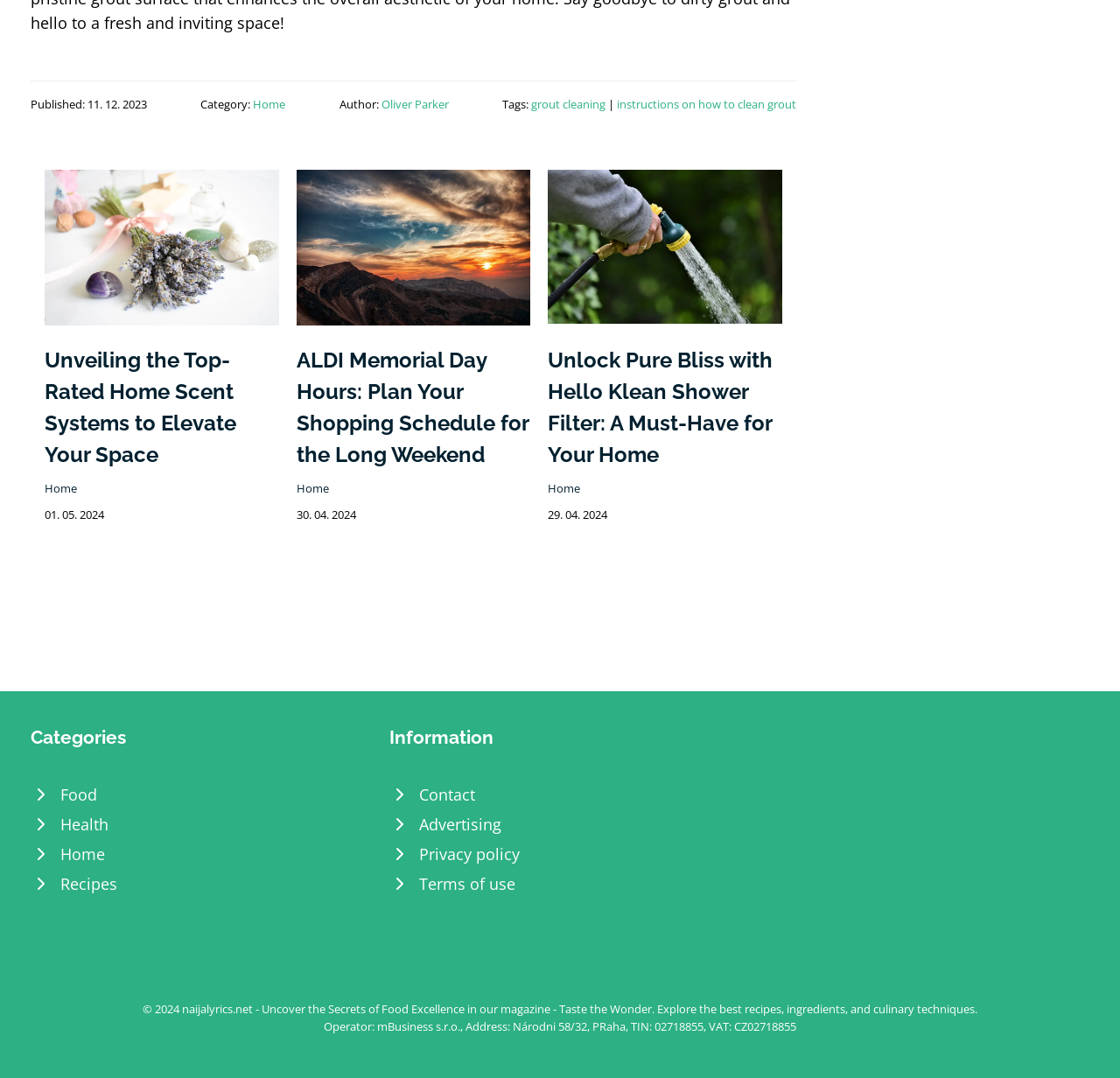Provide a short answer to the following question with just one word or phrase: How many articles are on this webpage?

3